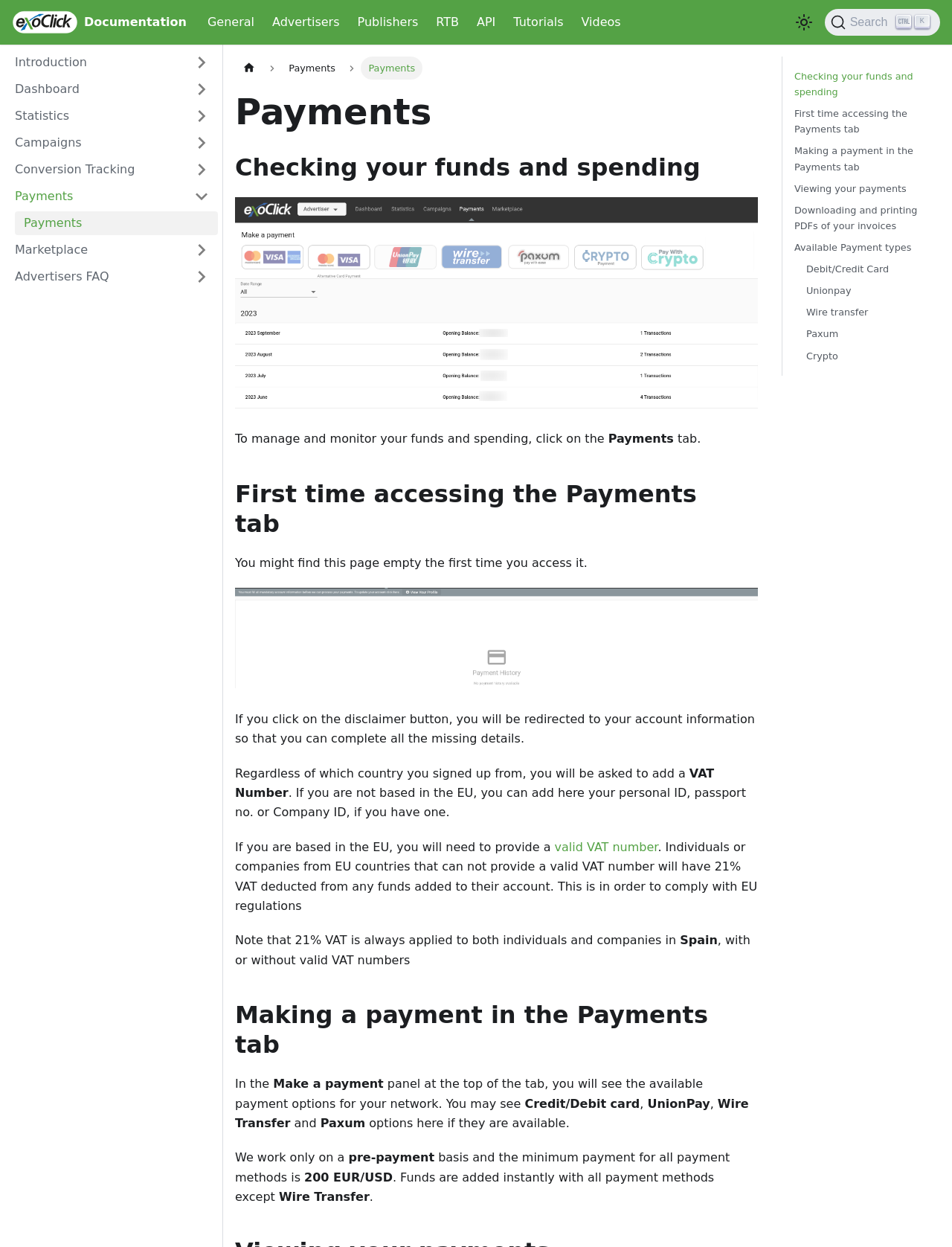Please identify the coordinates of the bounding box for the clickable region that will accomplish this instruction: "Switch between dark and light mode".

[0.832, 0.008, 0.857, 0.027]